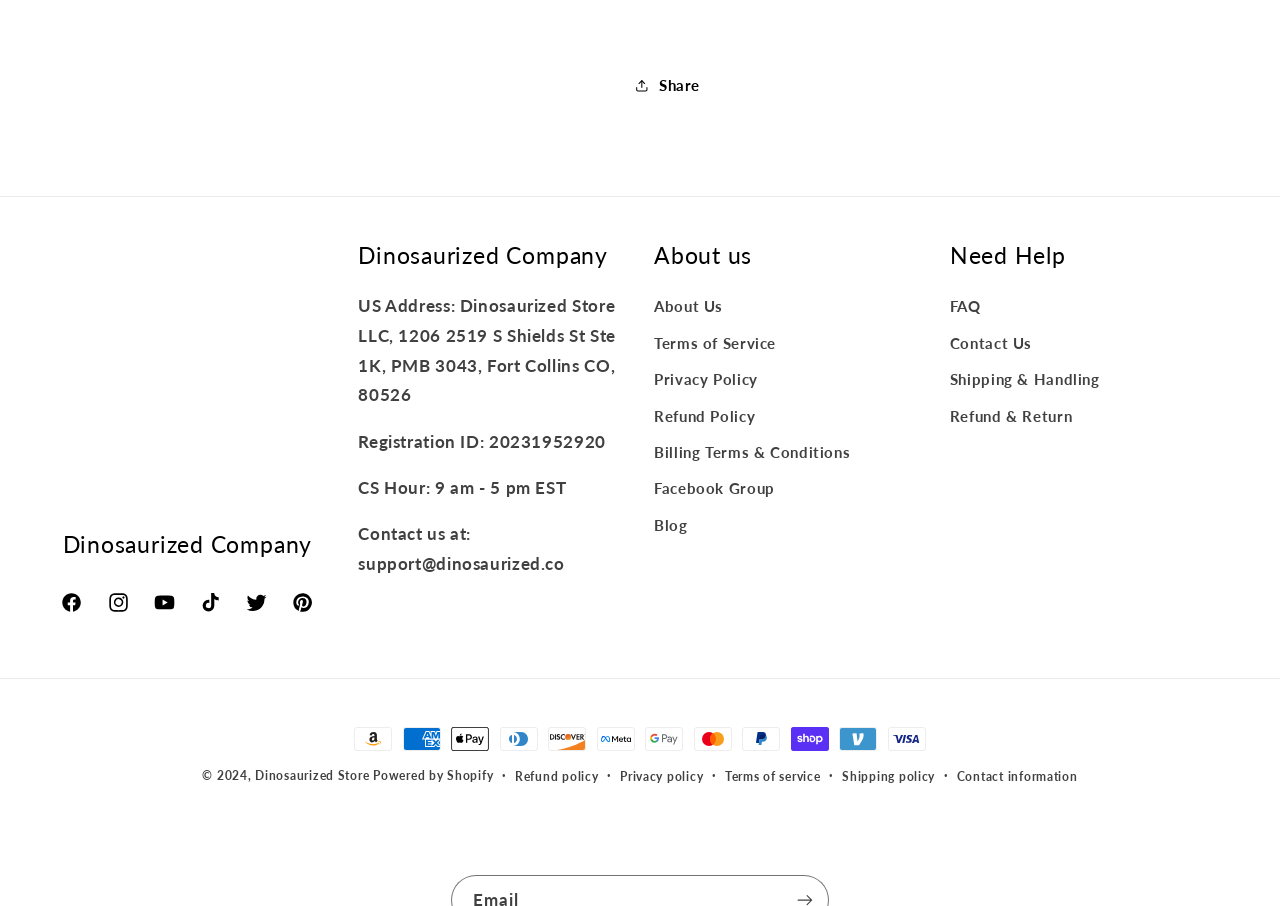Provide the bounding box coordinates of the HTML element this sentence describes: "Terms of service". The bounding box coordinates consist of four float numbers between 0 and 1, i.e., [left, top, right, bottom].

[0.566, 0.847, 0.641, 0.868]